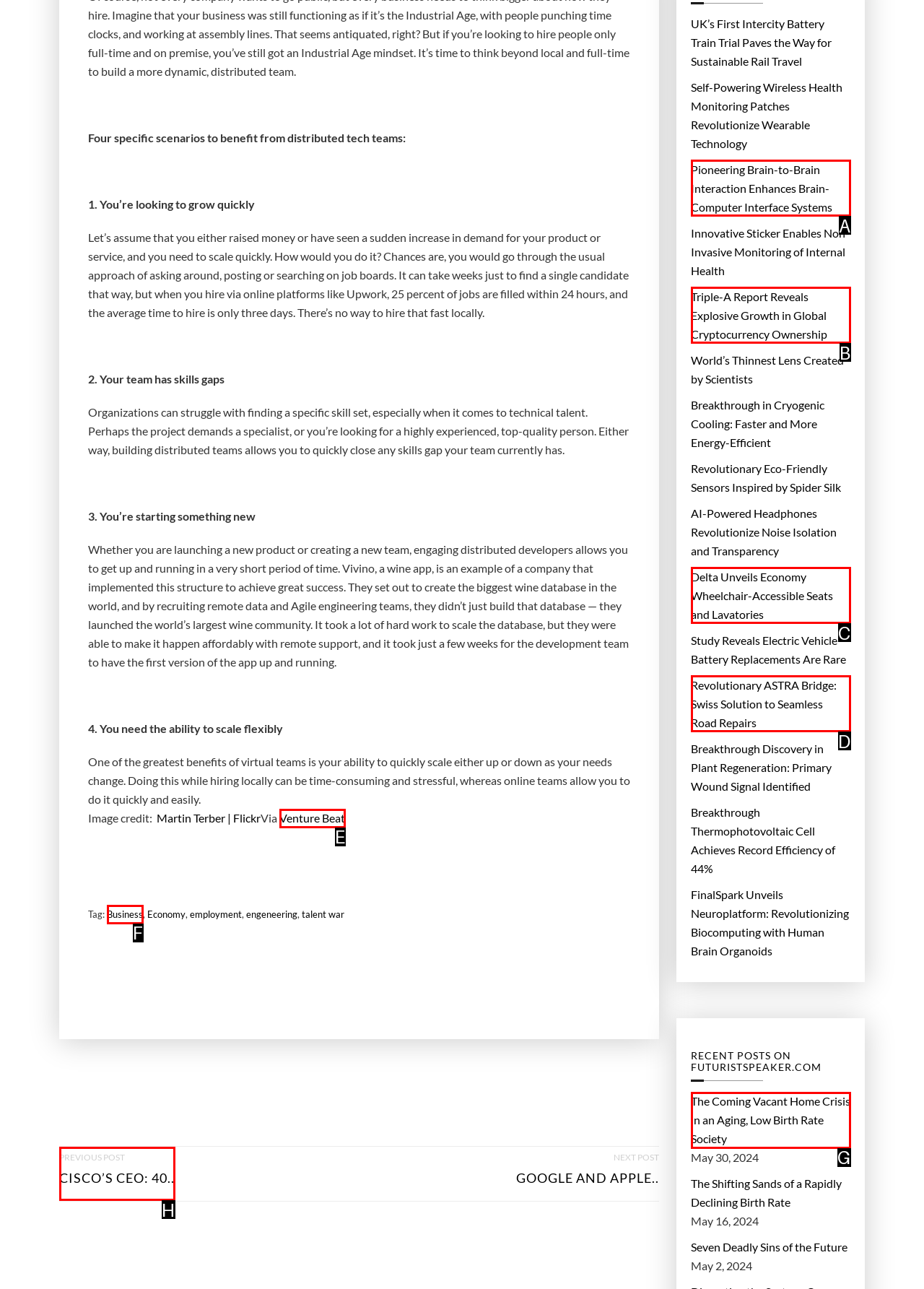Tell me which option best matches this description: Venture Beat
Answer with the letter of the matching option directly from the given choices.

E